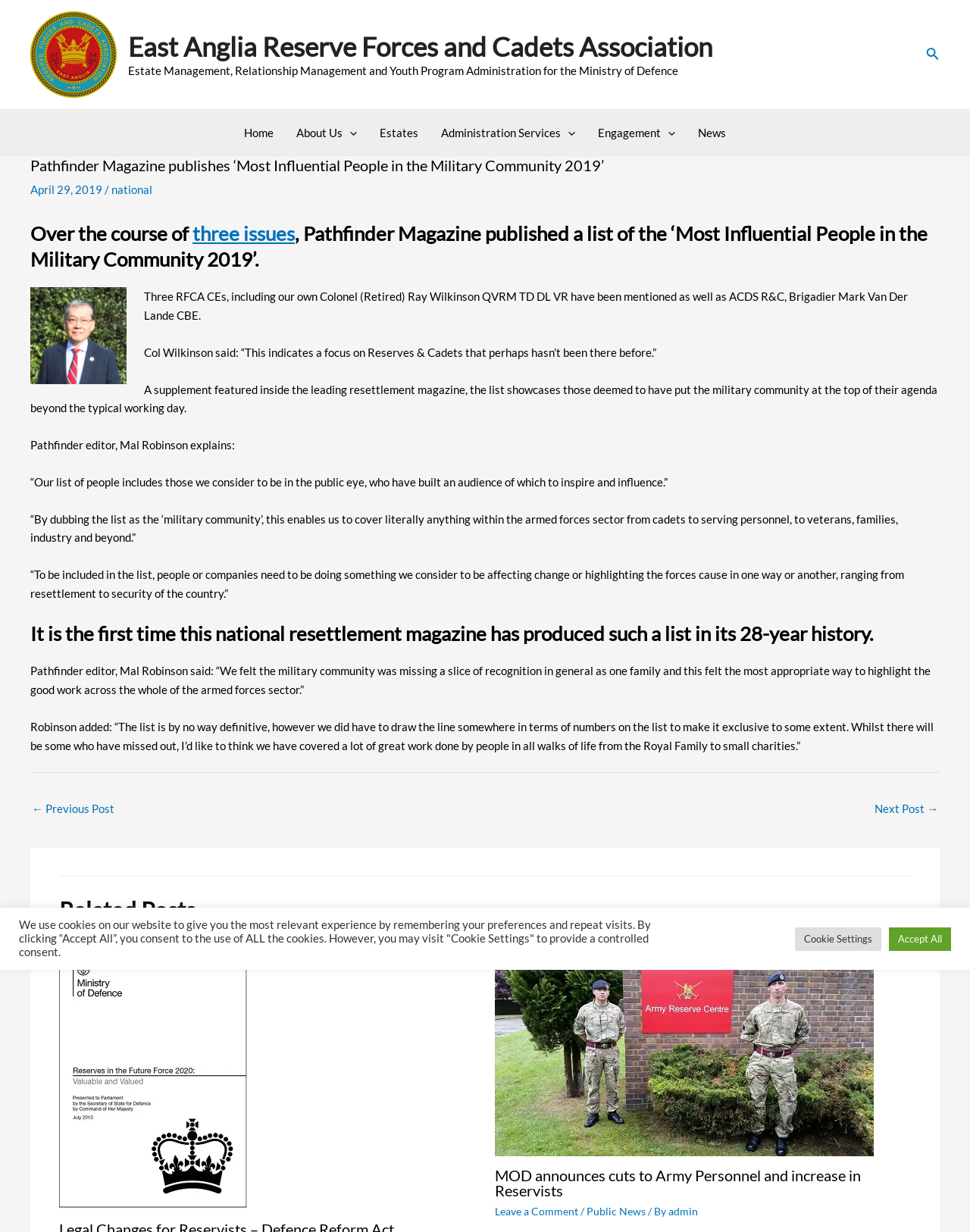Analyze the image and give a detailed response to the question:
How many menu toggles are in the primary menu?

I counted the menu toggles in the primary menu by looking at the navigation section of the webpage. I found three links with the text 'Menu Toggle' and an application element with the expanded property set to False, indicating that there are three menu toggles in the primary menu.